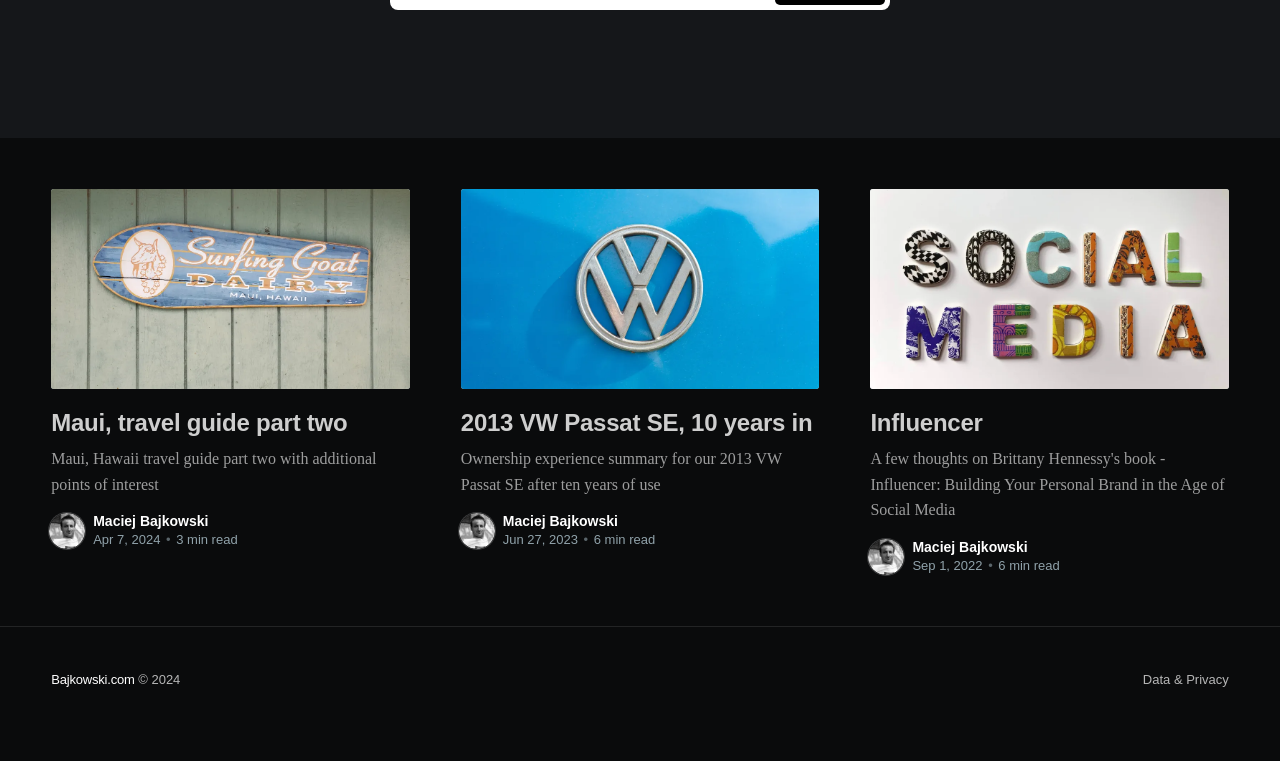Find the bounding box coordinates for the area you need to click to carry out the instruction: "Read the article about Maui travel guide". The coordinates should be four float numbers between 0 and 1, indicated as [left, top, right, bottom].

[0.04, 0.248, 0.32, 0.511]